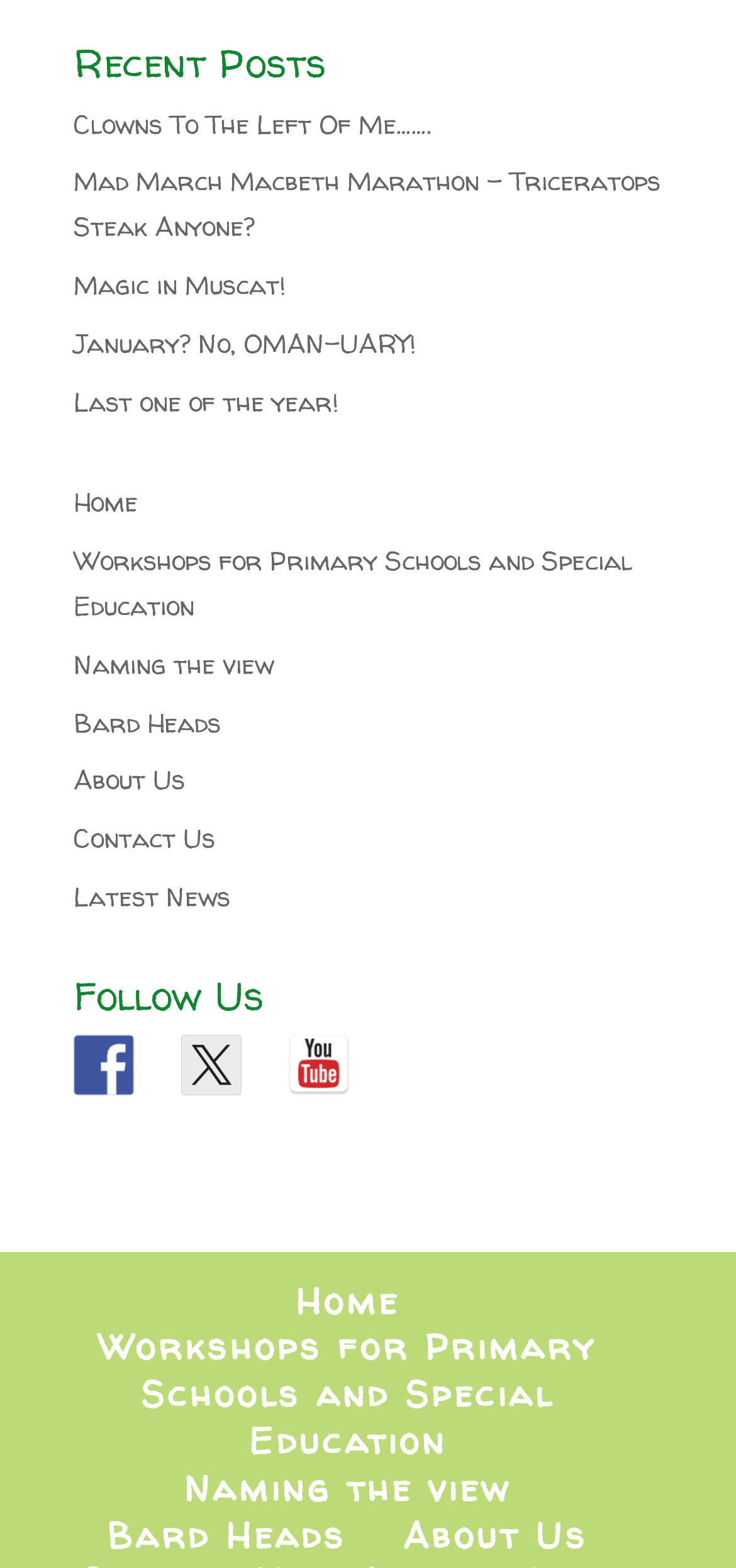Identify the bounding box of the UI element that matches this description: "Bard Heads".

[0.145, 0.963, 0.471, 0.994]